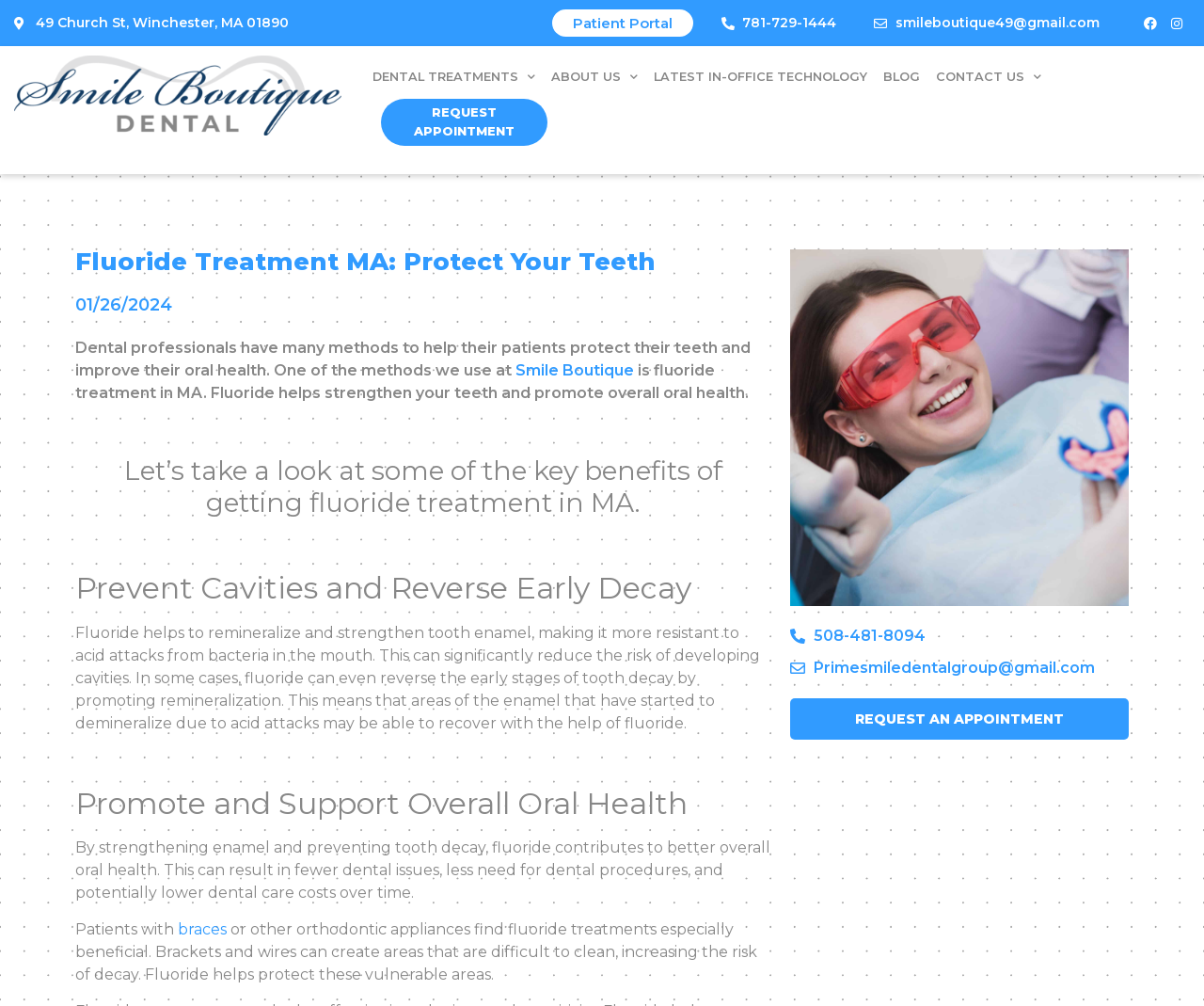Highlight the bounding box coordinates of the region I should click on to meet the following instruction: "Send an email to smileboutique49@gmail.com".

[0.726, 0.013, 0.913, 0.033]